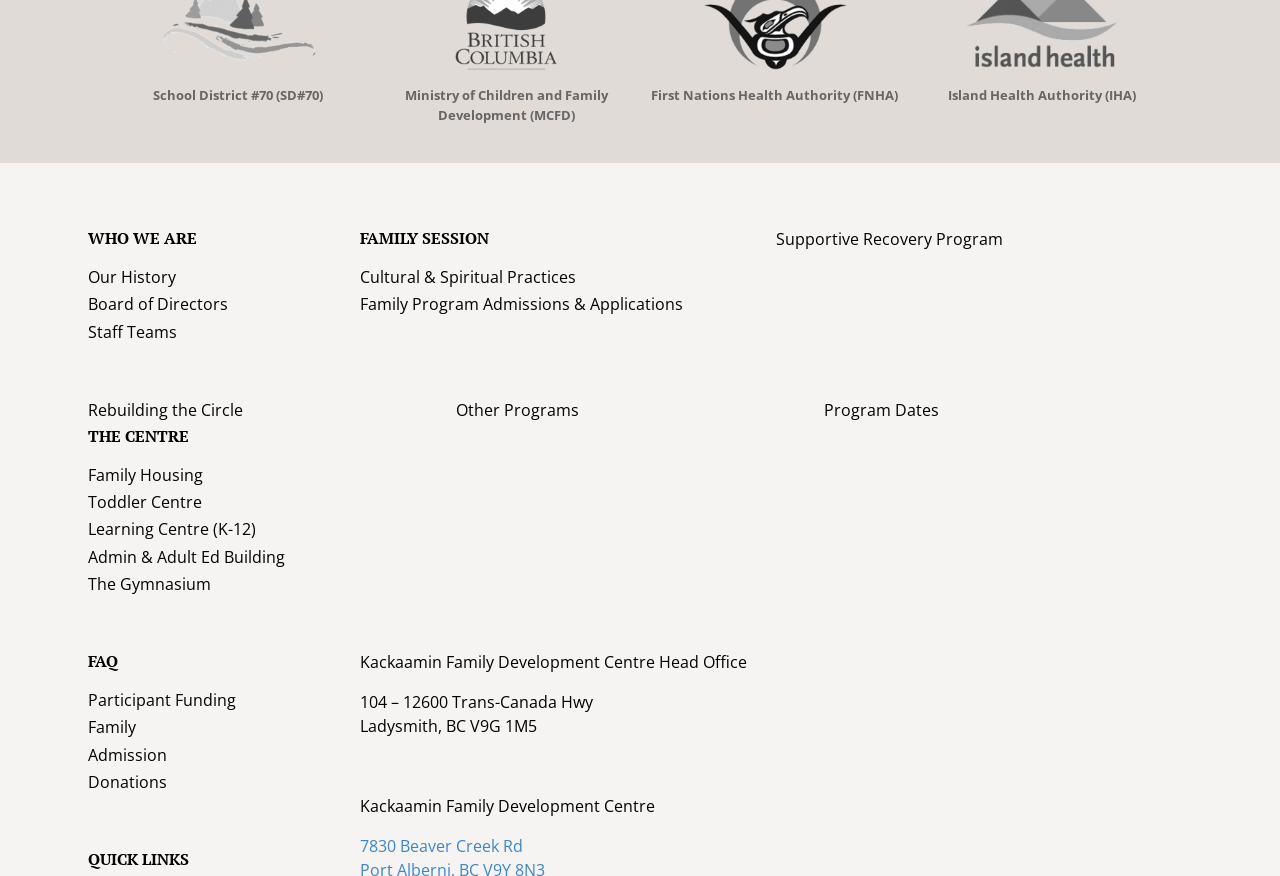What is the name of the health authority?
Based on the image content, provide your answer in one word or a short phrase.

Island Health Authority (IHA)